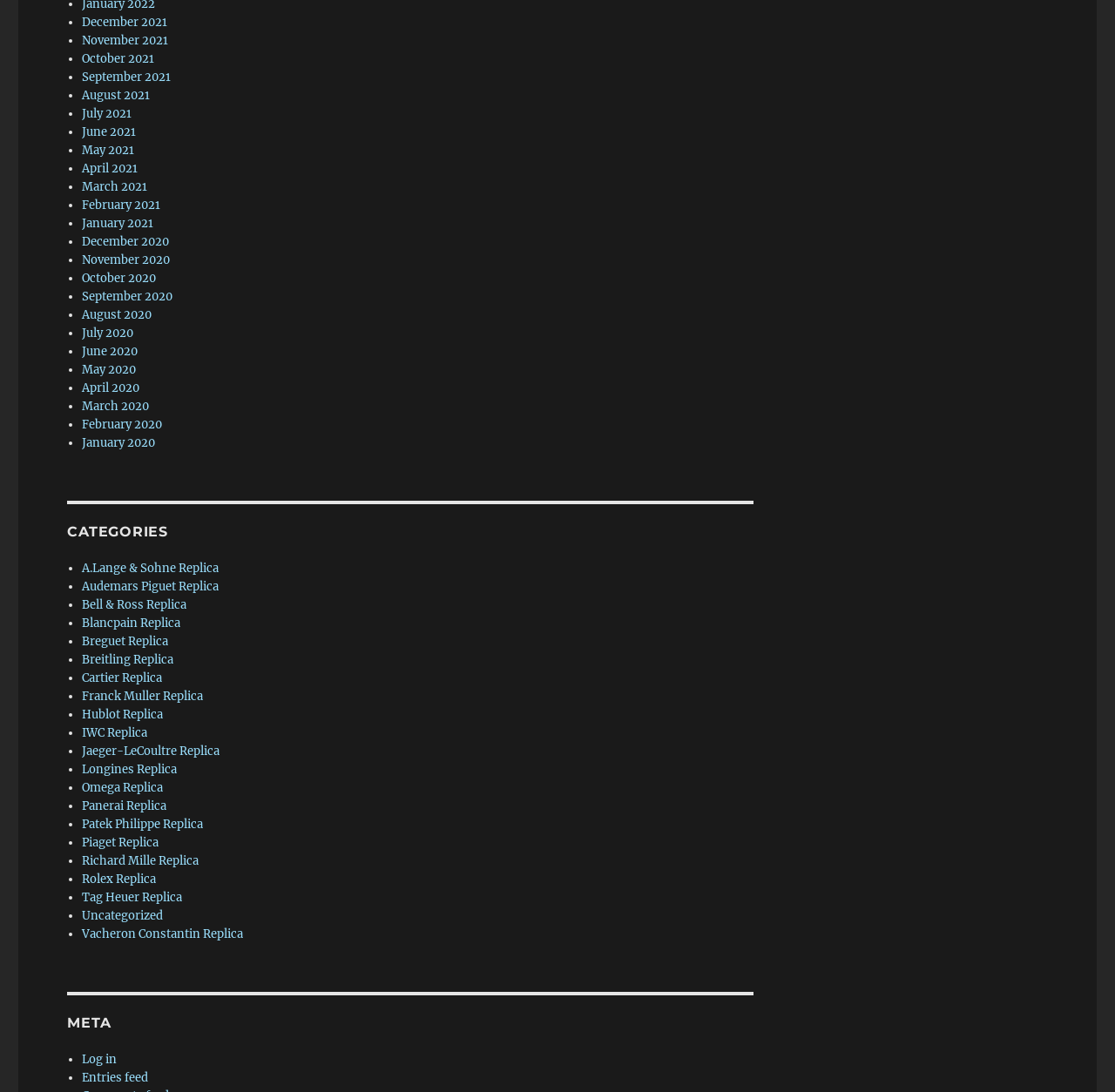Please specify the bounding box coordinates of the clickable section necessary to execute the following command: "Explore Audemars Piguet Replica".

[0.073, 0.53, 0.196, 0.544]